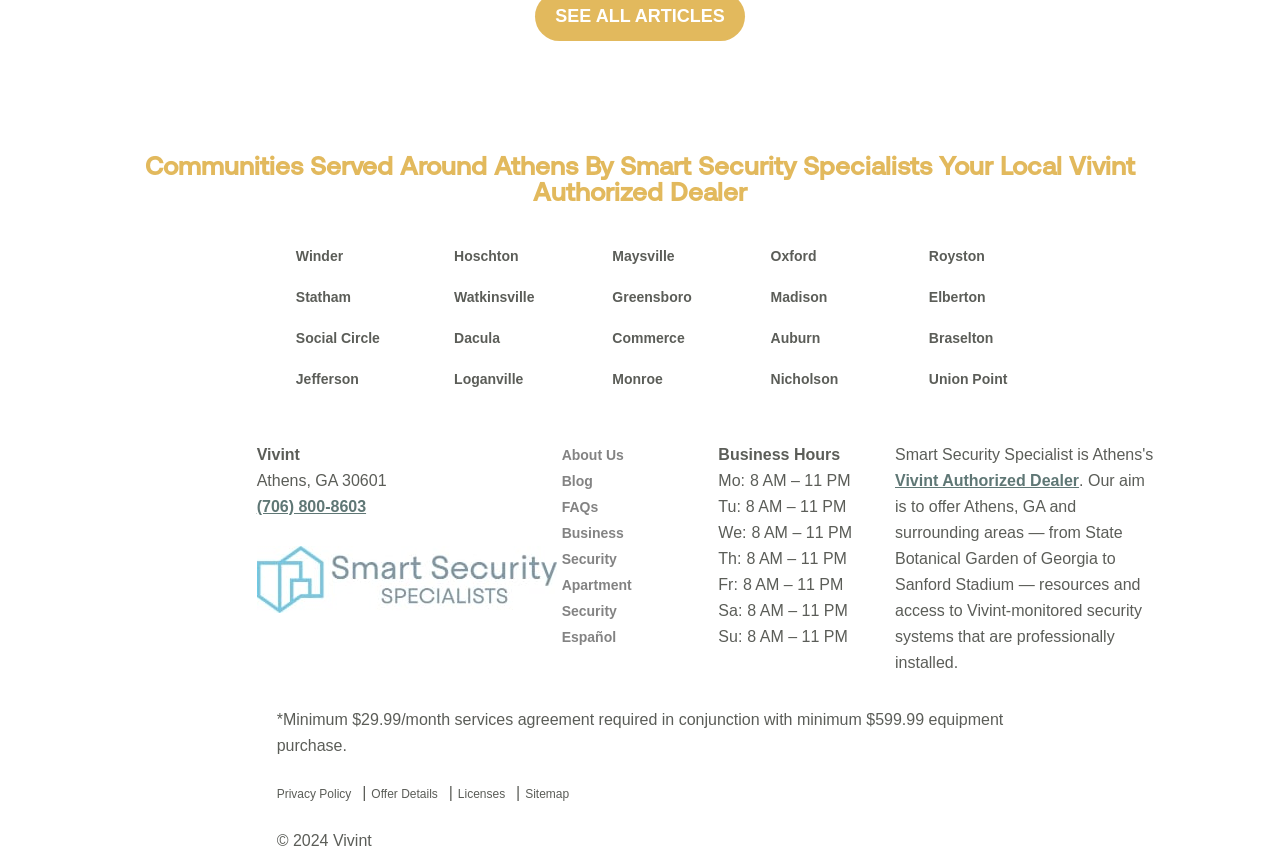Determine the bounding box coordinates of the element's region needed to click to follow the instruction: "Learn about Business Security". Provide these coordinates as four float numbers between 0 and 1, formatted as [left, top, right, bottom].

[0.439, 0.614, 0.487, 0.663]